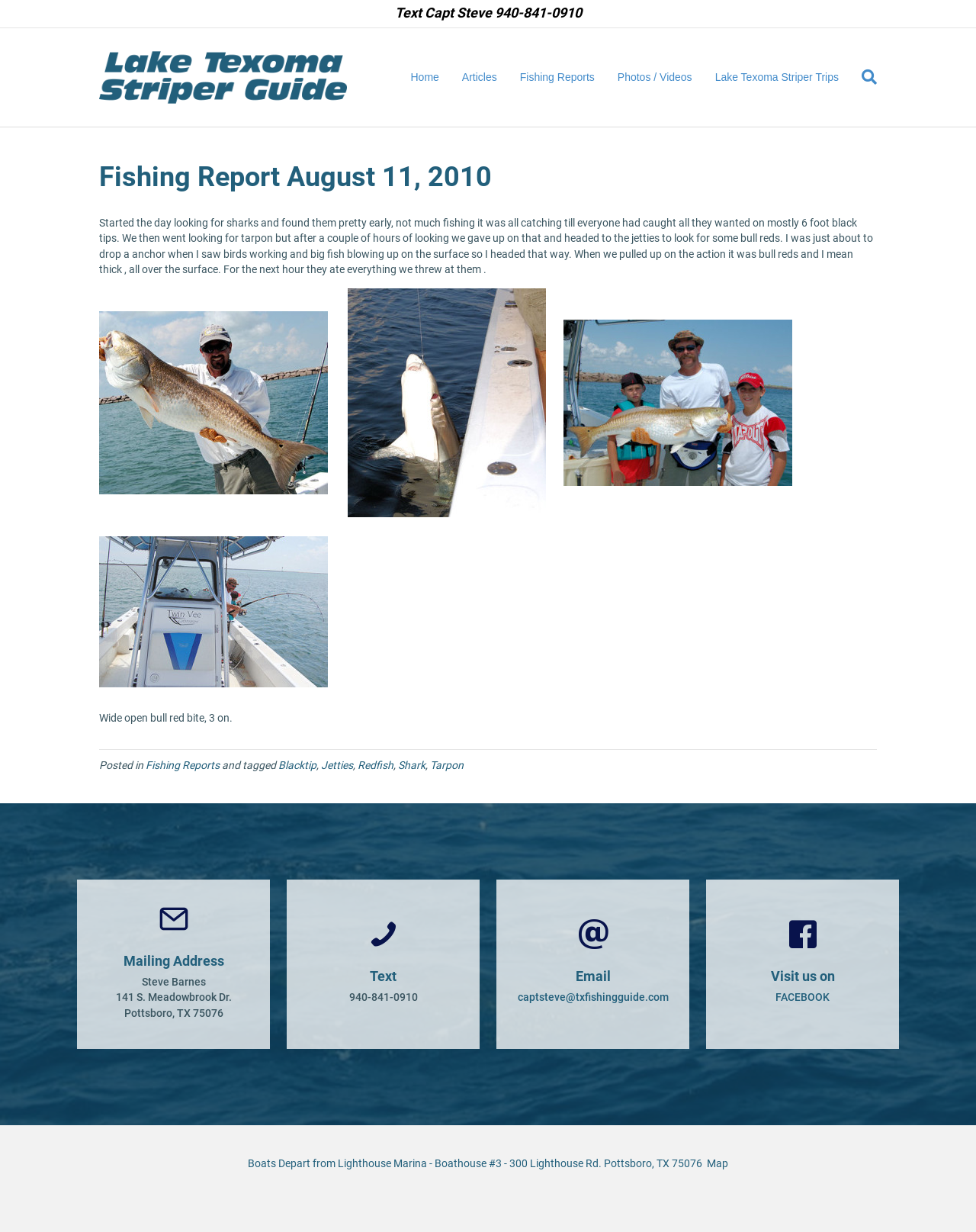Could you specify the bounding box coordinates for the clickable section to complete the following instruction: "Visit Capt Steve on Facebook"?

[0.723, 0.714, 0.921, 0.851]